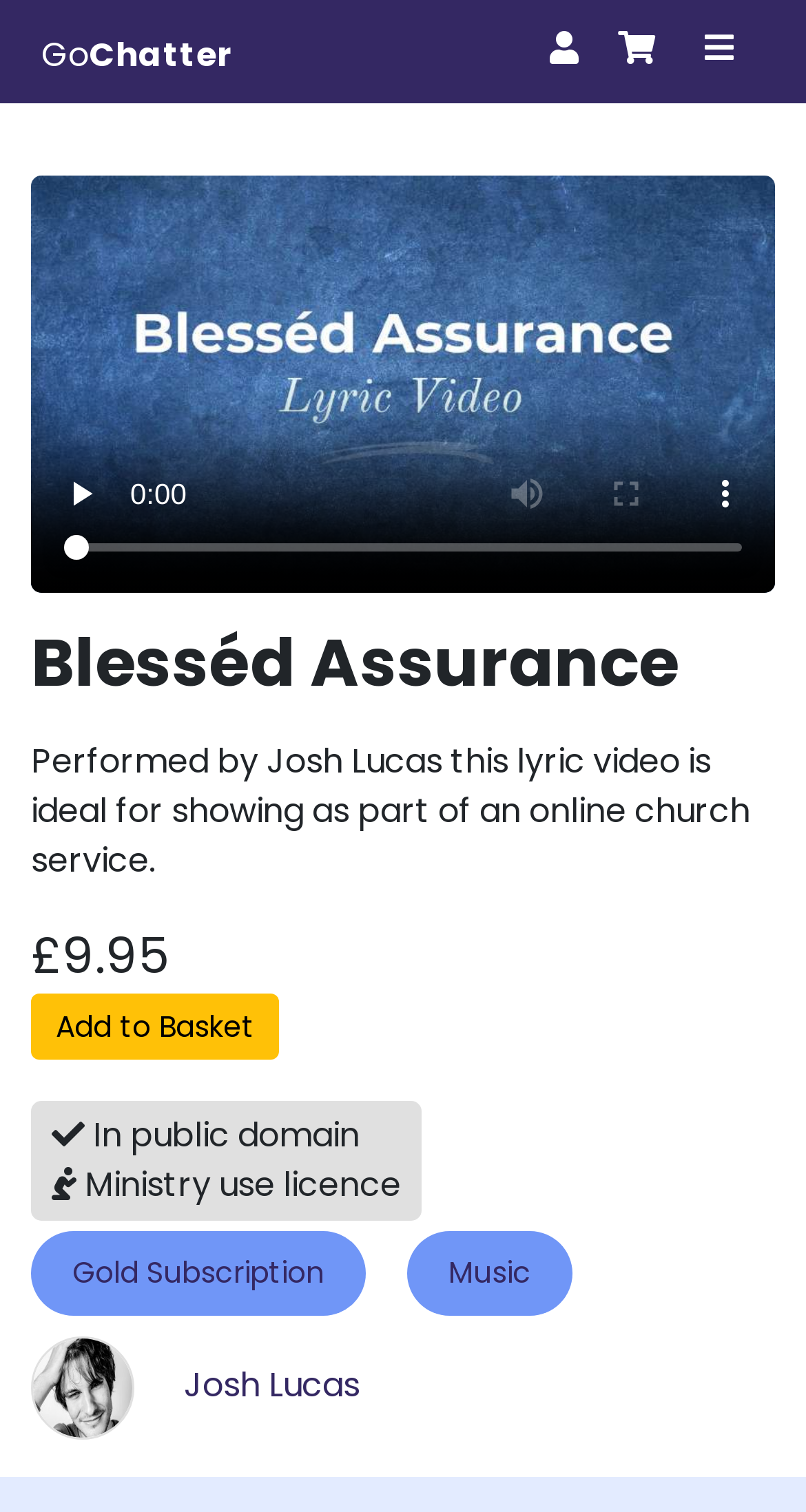Give an extensive and precise description of the webpage.

This webpage appears to be a product page for a lyric video titled "Blesséd Assurance" performed by Josh Lucas. At the top left, there is a link to "GoChatter" and three social media links represented by icons. Below these links, a large heading displays the title "Blesséd Assurance". 

To the right of the heading, there is a brief description of the product, stating that it is ideal for showing as part of an online church service. Below this description, the price "£9.95" is displayed, followed by an "Add to Basket" button.

Further down, there is a video player that takes up most of the page's width. The video player has several controls, including a play button, a mute button, a full-screen button, and a button to show more media controls. There is also a video time scrubber that allows users to navigate through the video.

At the bottom of the page, there are several links, including "In public domain", "Ministry use licence", "Gold Subscription", "Music", and "Josh Lucas". The "Josh Lucas" link is accompanied by a small image.